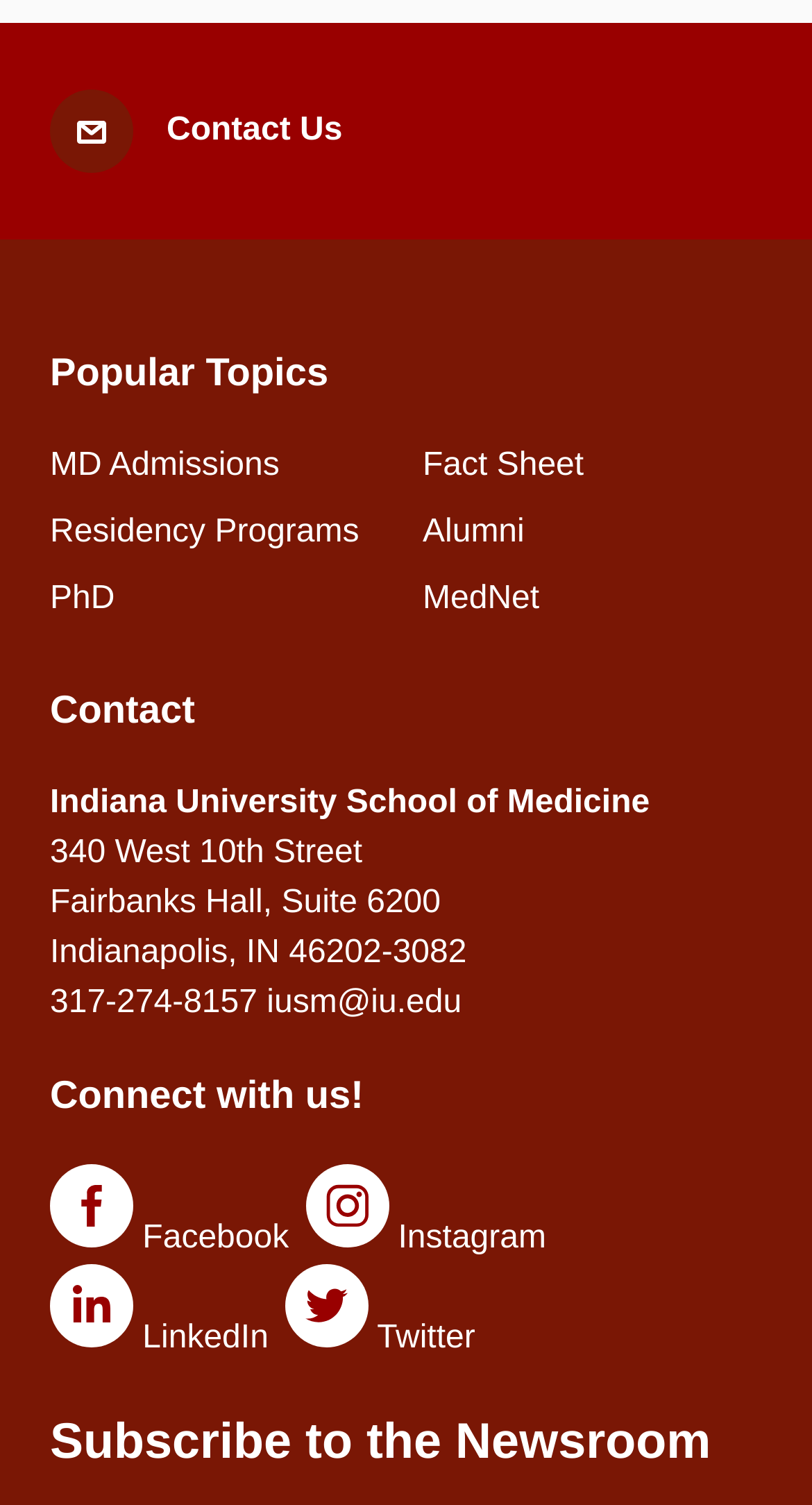Provide the bounding box coordinates of the HTML element this sentence describes: "Fact Sheet". The bounding box coordinates consist of four float numbers between 0 and 1, i.e., [left, top, right, bottom].

[0.521, 0.298, 0.719, 0.321]